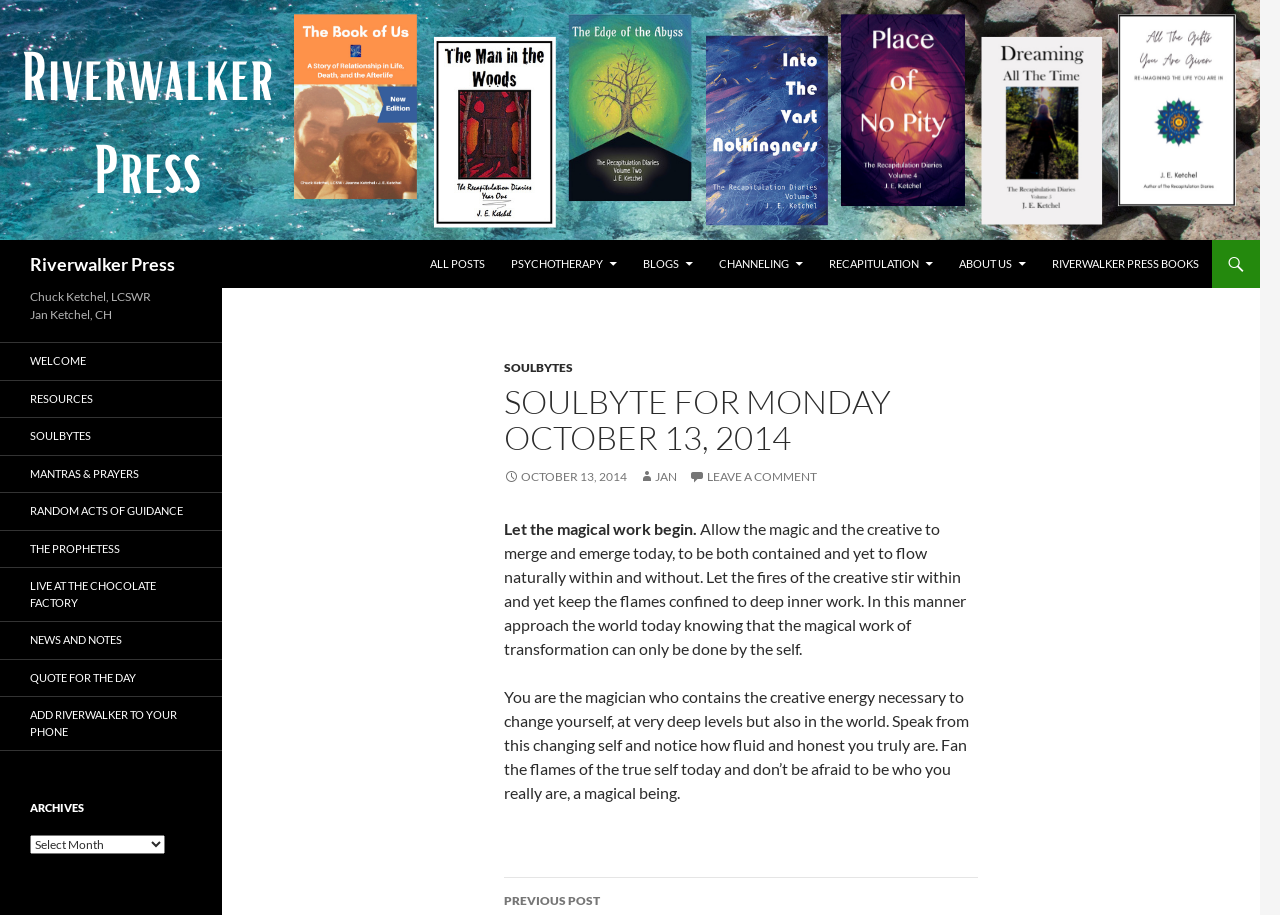Please provide the bounding box coordinates for the UI element as described: "Random Acts of Guidance". The coordinates must be four floats between 0 and 1, represented as [left, top, right, bottom].

[0.0, 0.539, 0.173, 0.579]